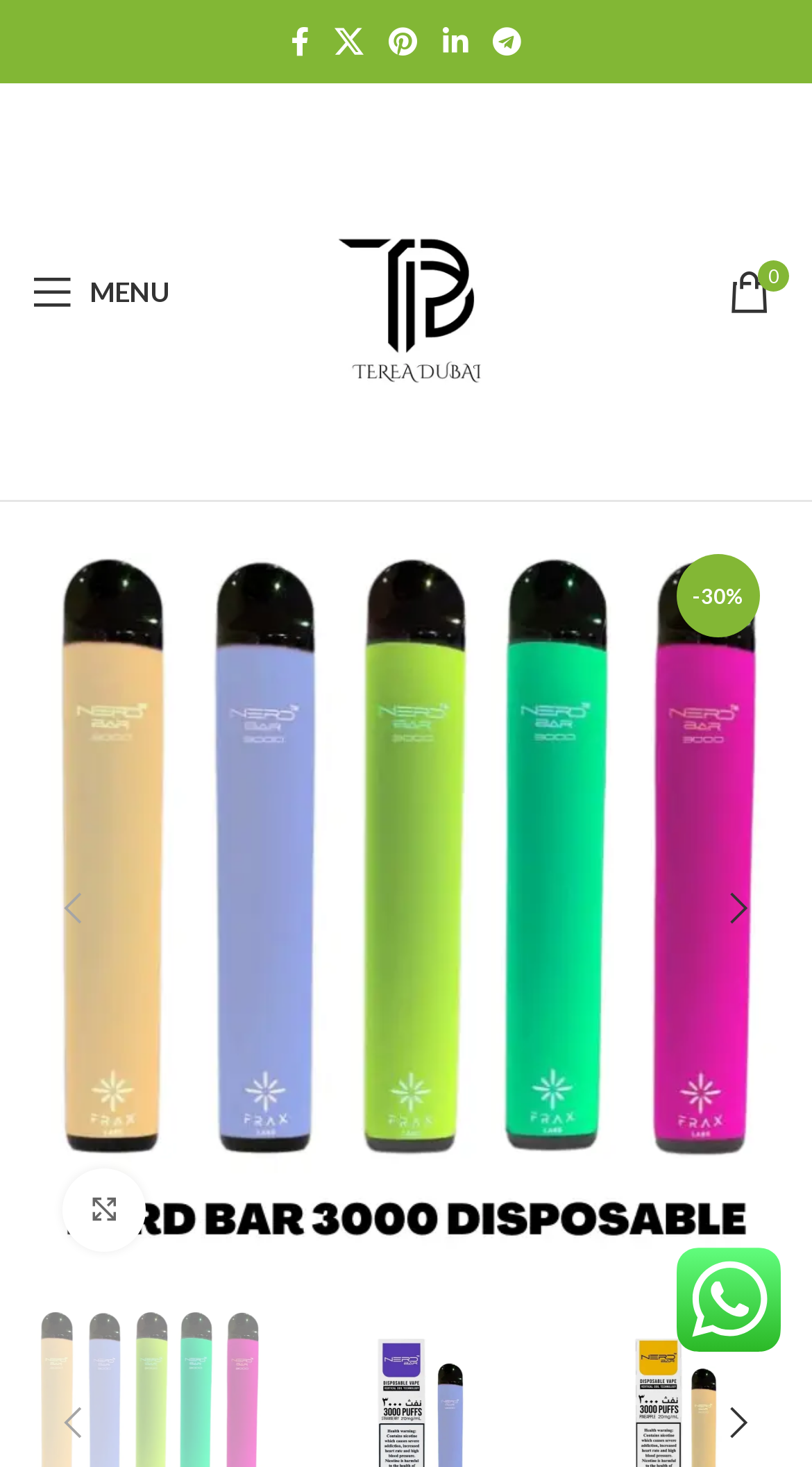Analyze the image and provide a detailed answer to the question: What is the discount percentage?

I found the discount percentage by looking at the text '-30%' next to the shopping cart icon at the top right corner of the webpage.